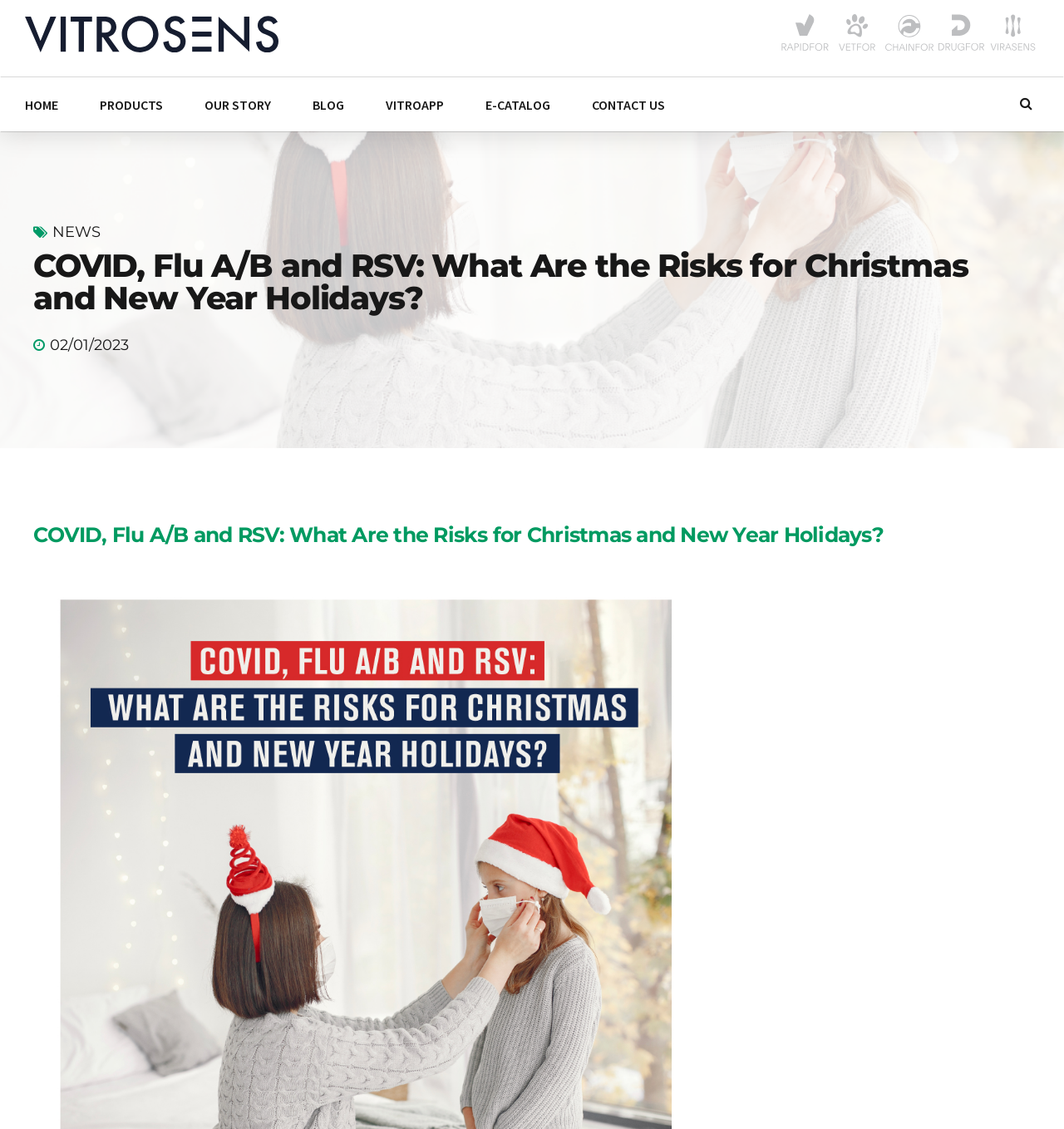What is the company name of the website?
Please analyze the image and answer the question with as much detail as possible.

I determined the company name by looking at the top-left corner of the webpage, where the logo and company name 'Vitrosens Biotechnology' are displayed.